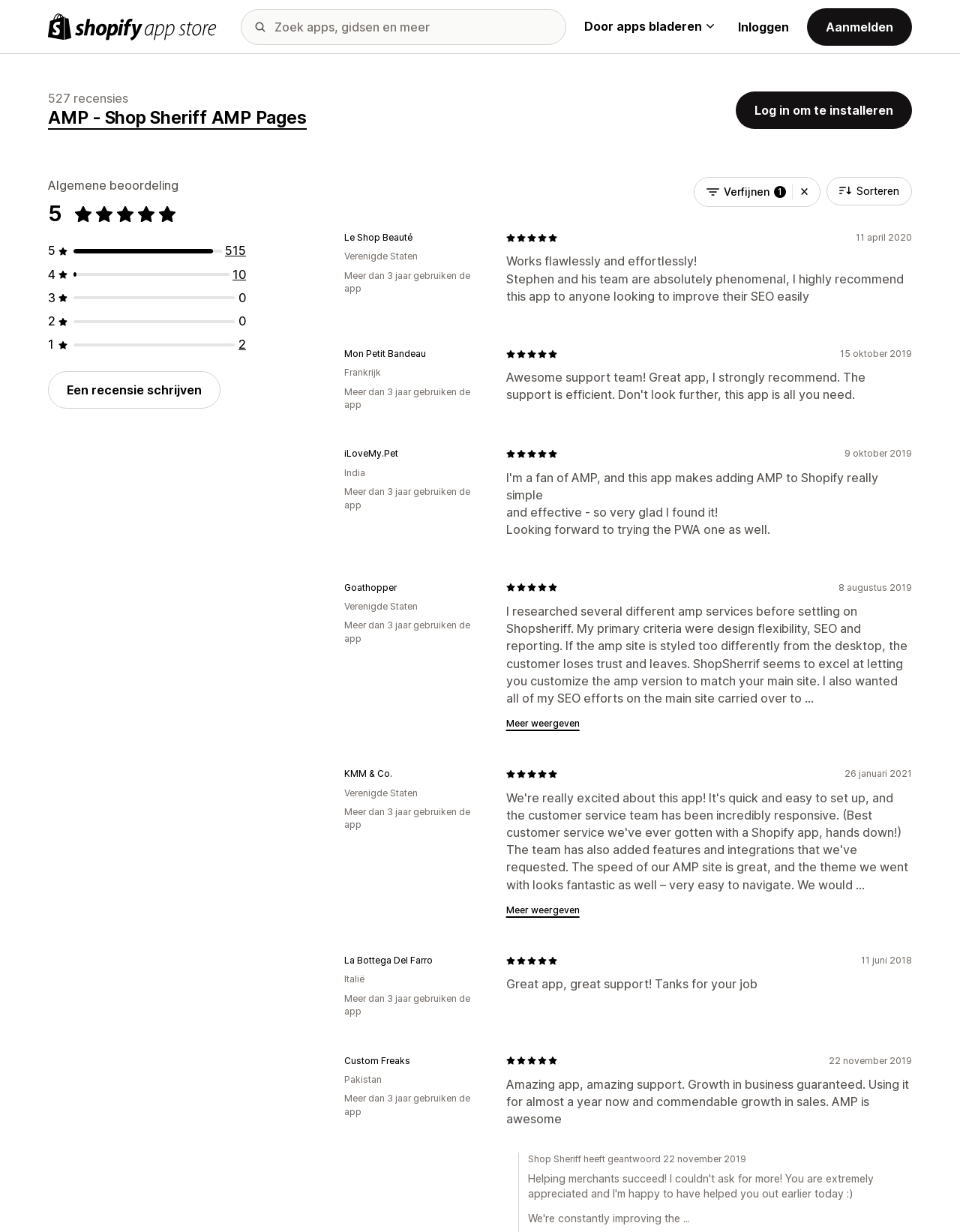Provide the bounding box coordinates of the UI element this sentence describes: "Meer weergeven".

[0.527, 0.735, 0.604, 0.742]